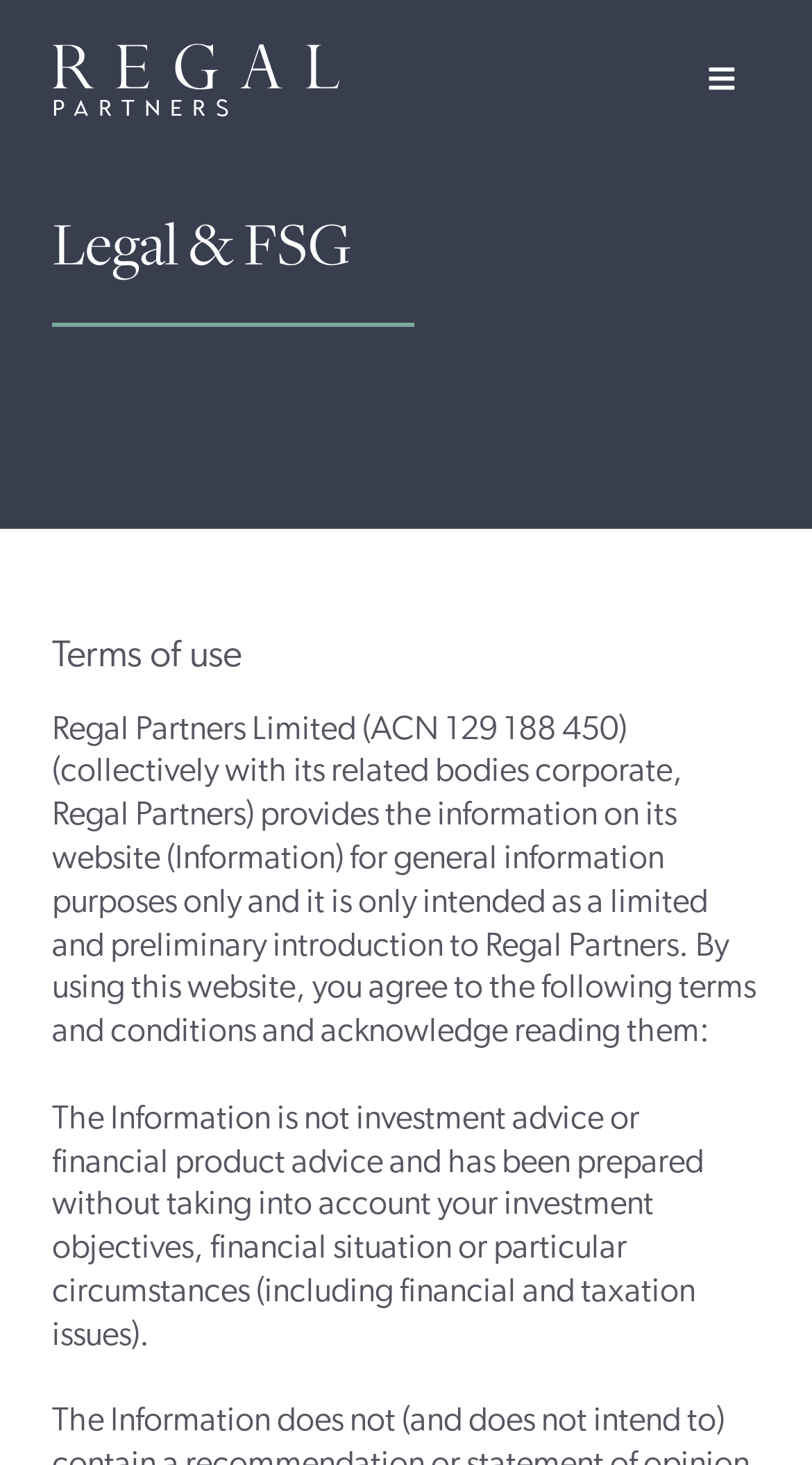Summarize the webpage comprehensively, mentioning all visible components.

The webpage is titled "Legal & FSG - Regal Partners" and features a prominent link to "Regal Partners" at the top left, accompanied by a small image with the same name. To the top right, there is a button with no label. 

Below the title, there are two headings: "Legal & FSG" and "Terms of use", which are positioned from left to right. 

The main content of the webpage is a block of text that spans most of the width, starting from the top left and extending down to the bottom left. The text is divided into two paragraphs. The first paragraph introduces Regal Partners and its website, stating that the information provided is for general purposes only and outlines the terms and conditions of using the website. 

The second paragraph, positioned below the first, explains that the information on the website is not investment advice or financial product advice and has been prepared without considering individual circumstances.